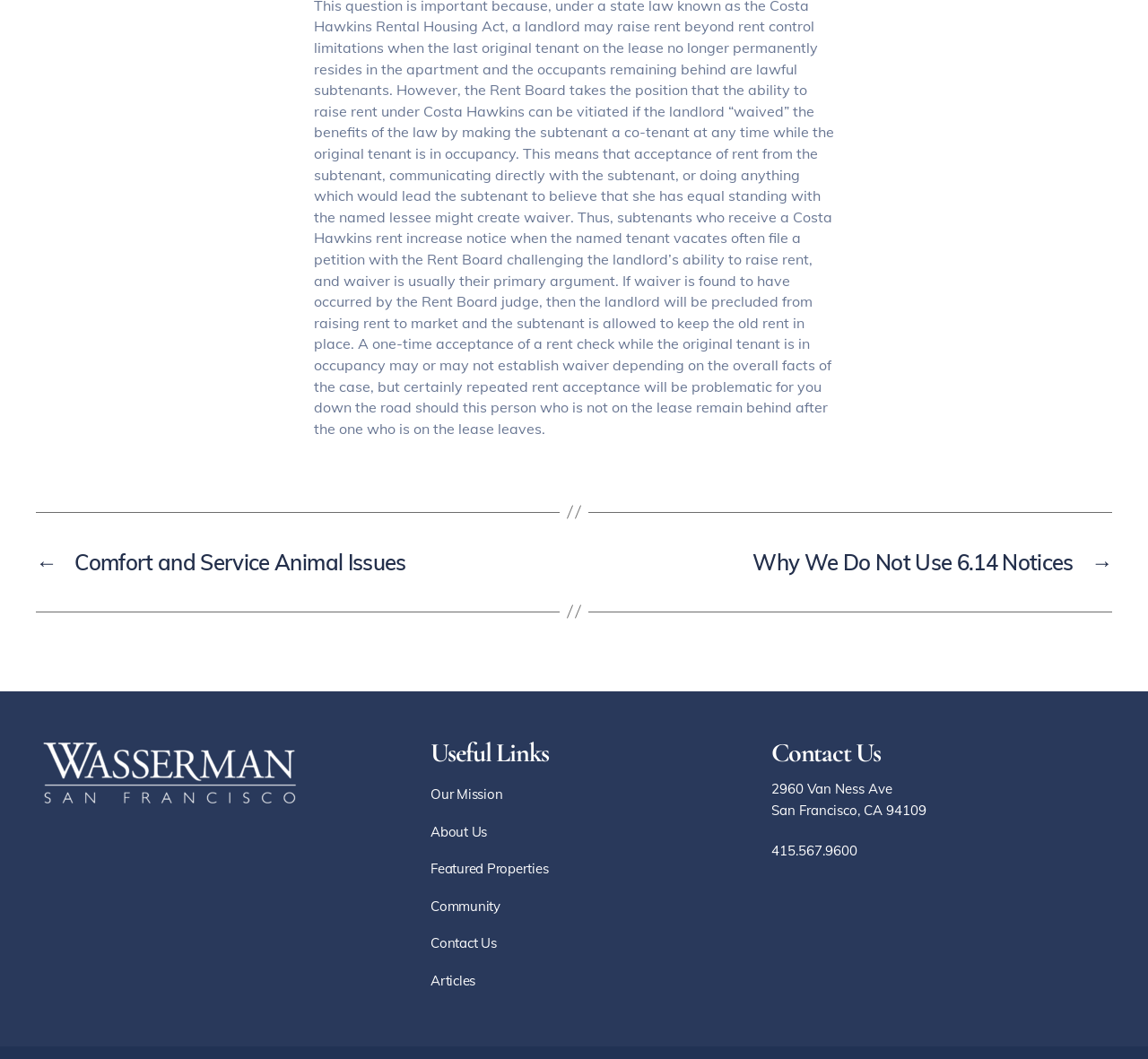Please identify the bounding box coordinates of where to click in order to follow the instruction: "Contact Us at 415.567.9600".

[0.672, 0.793, 0.747, 0.814]